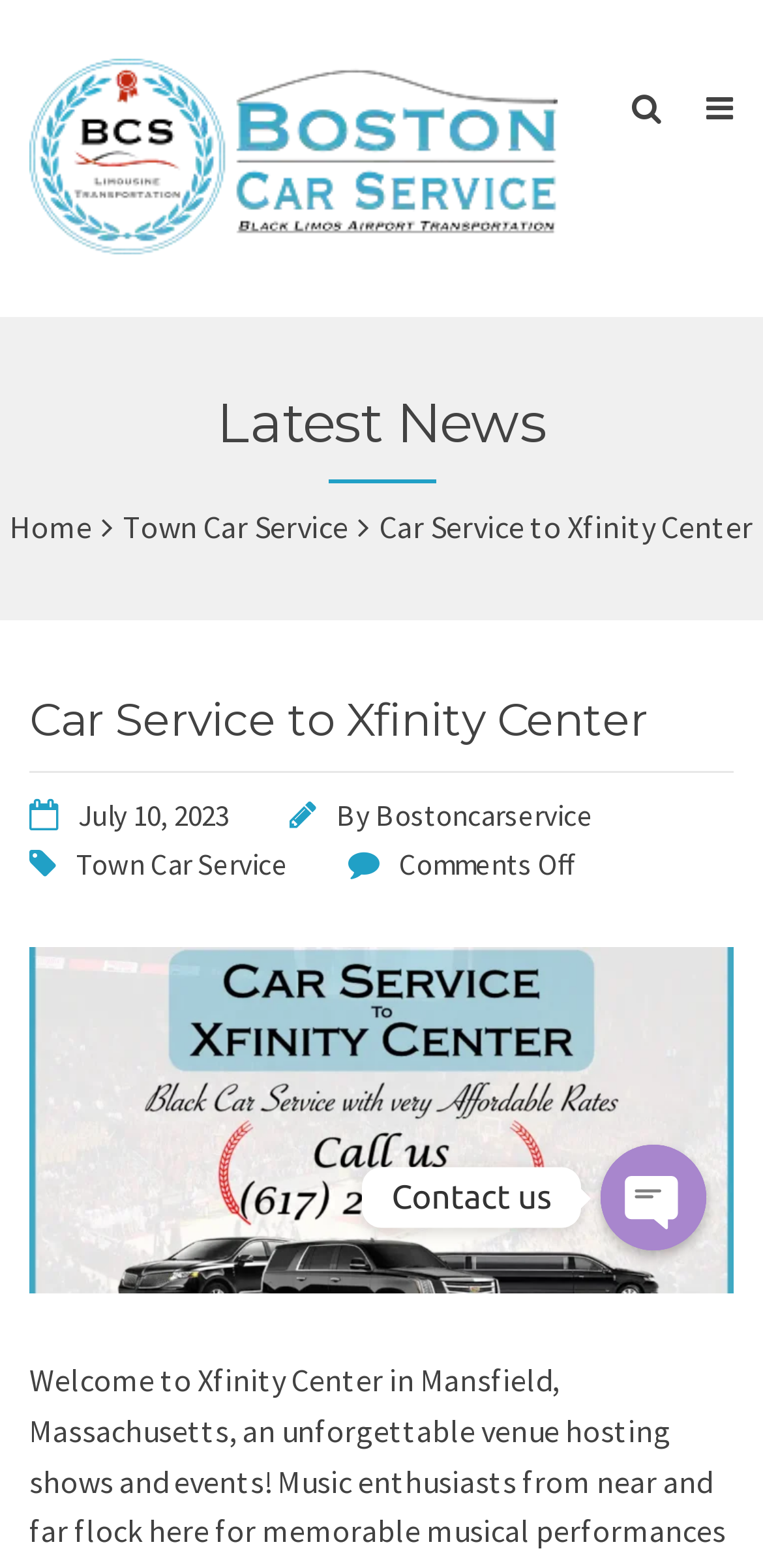Please respond to the question using a single word or phrase:
What is the latest news about?

Car Service to Xfinity Center